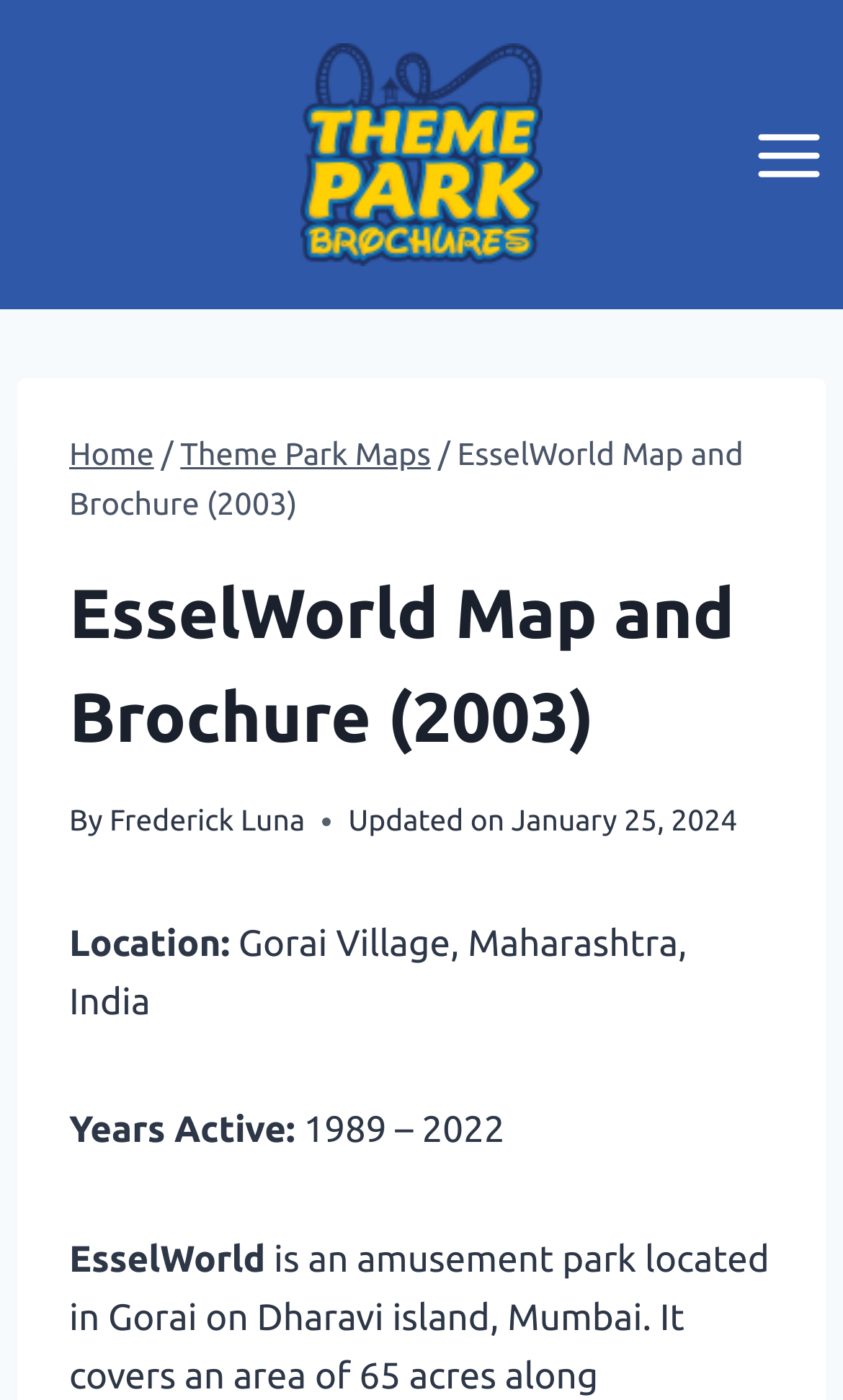Generate a comprehensive description of the webpage.

The webpage is about EsselWorld Map and Brochure from 2003, a theme park located in Gorai Village, Maharashtra, India. At the top left, there is a logo image with a link. On the top right, there is an "Open menu" button. 

Below the logo, there is a header section with a navigation menu, also known as breadcrumbs, which includes links to "Home" and "Theme Park Maps". The title "EsselWorld Map and Brochure (2003)" is displayed prominently in this section. 

Further down, there is a heading with the same title, followed by information about the author, Frederick Luna, and the update date, January 25, 2024. 

The webpage also provides details about the location of EsselWorld, which is in Gorai Village, Maharashtra, India. Additionally, it mentions the years the park was active, from 1989 to 2022. 

Finally, there is a brief description of EsselWorld, stating that it is an amusement park located in Gorai on Dharavi island, Mumbai.